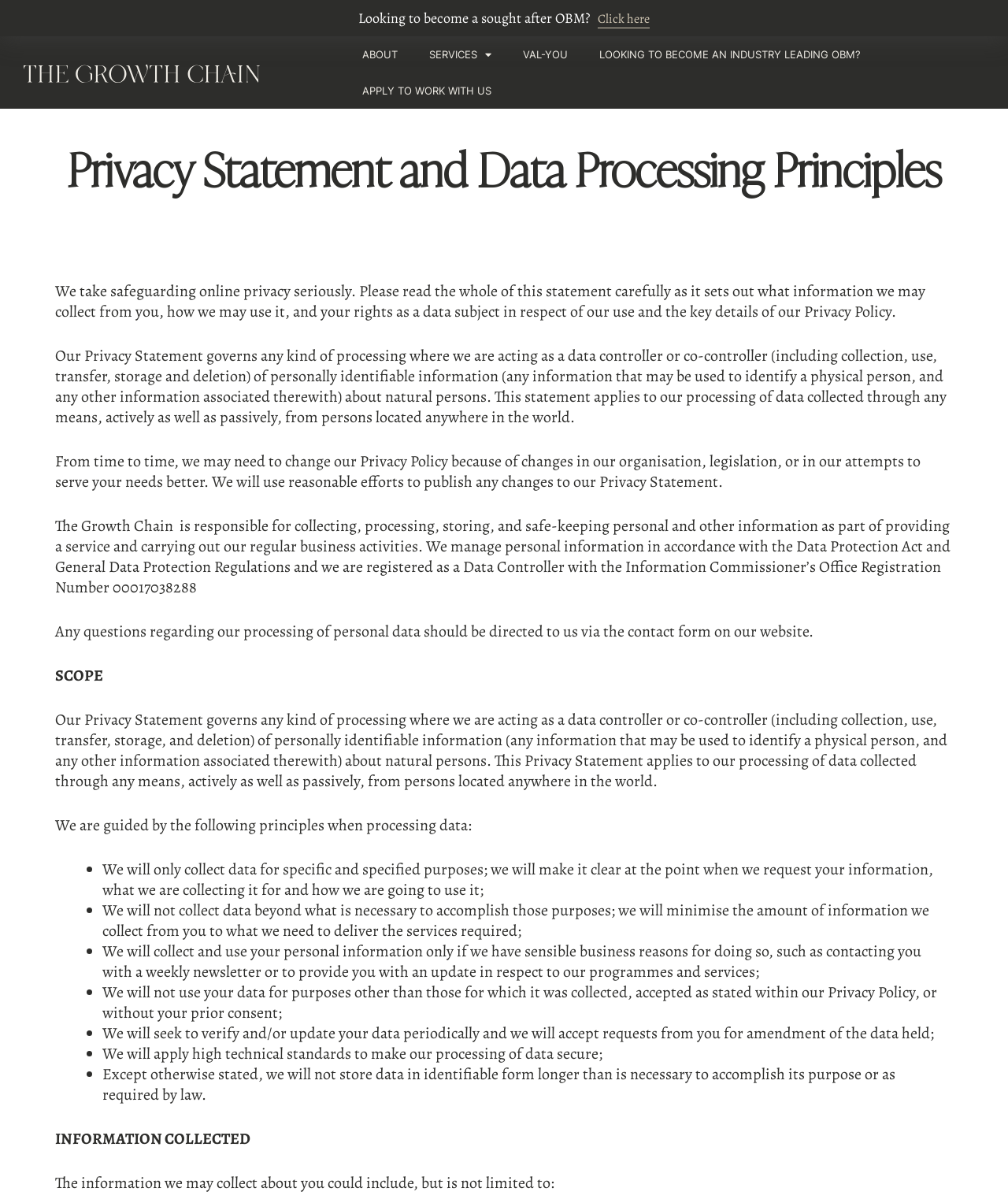What is the registration number of The Growth Chain with the Information Commissioner’s Office?
Please describe in detail the information shown in the image to answer the question.

According to the webpage, The Growth Chain is registered as a Data Controller with the Information Commissioner’s Office, and the registration number is 00017038288.